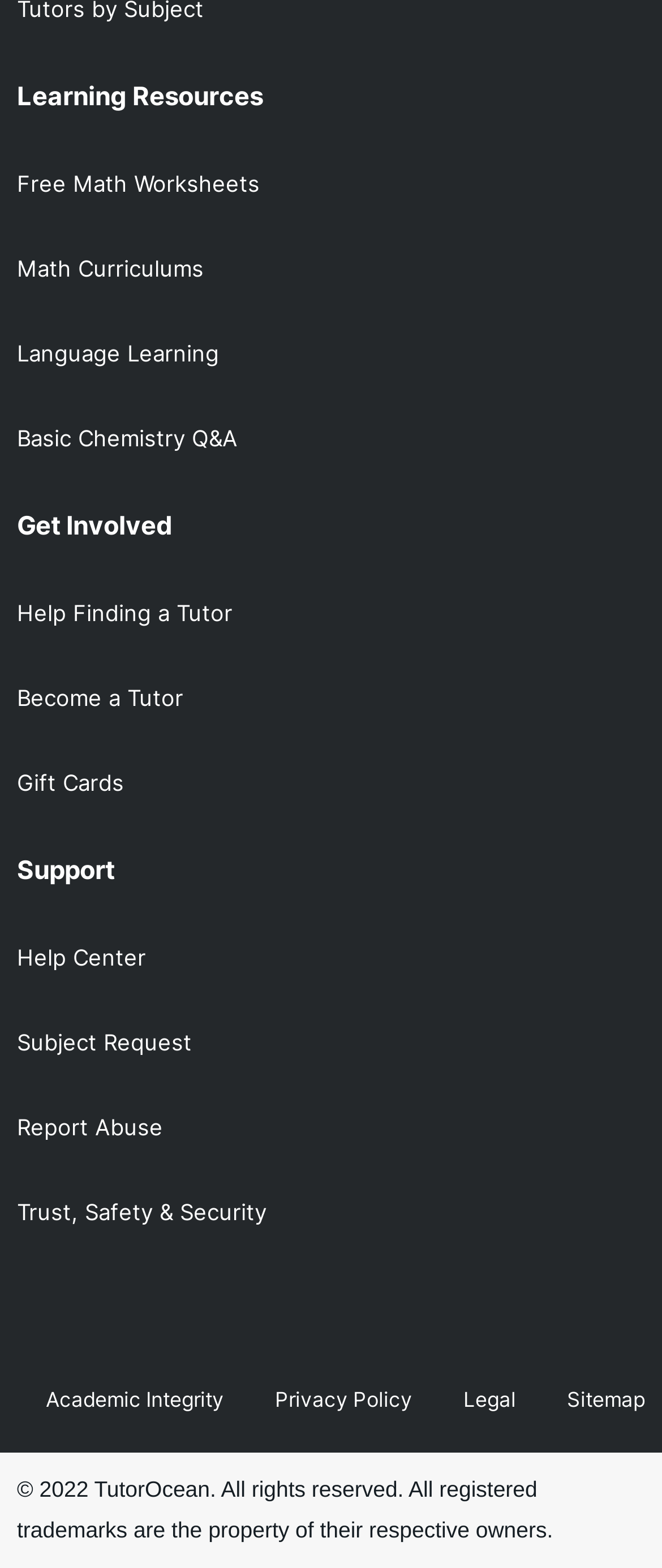What is the purpose of the 'Support' section?
Based on the image content, provide your answer in one word or a short phrase.

To provide help